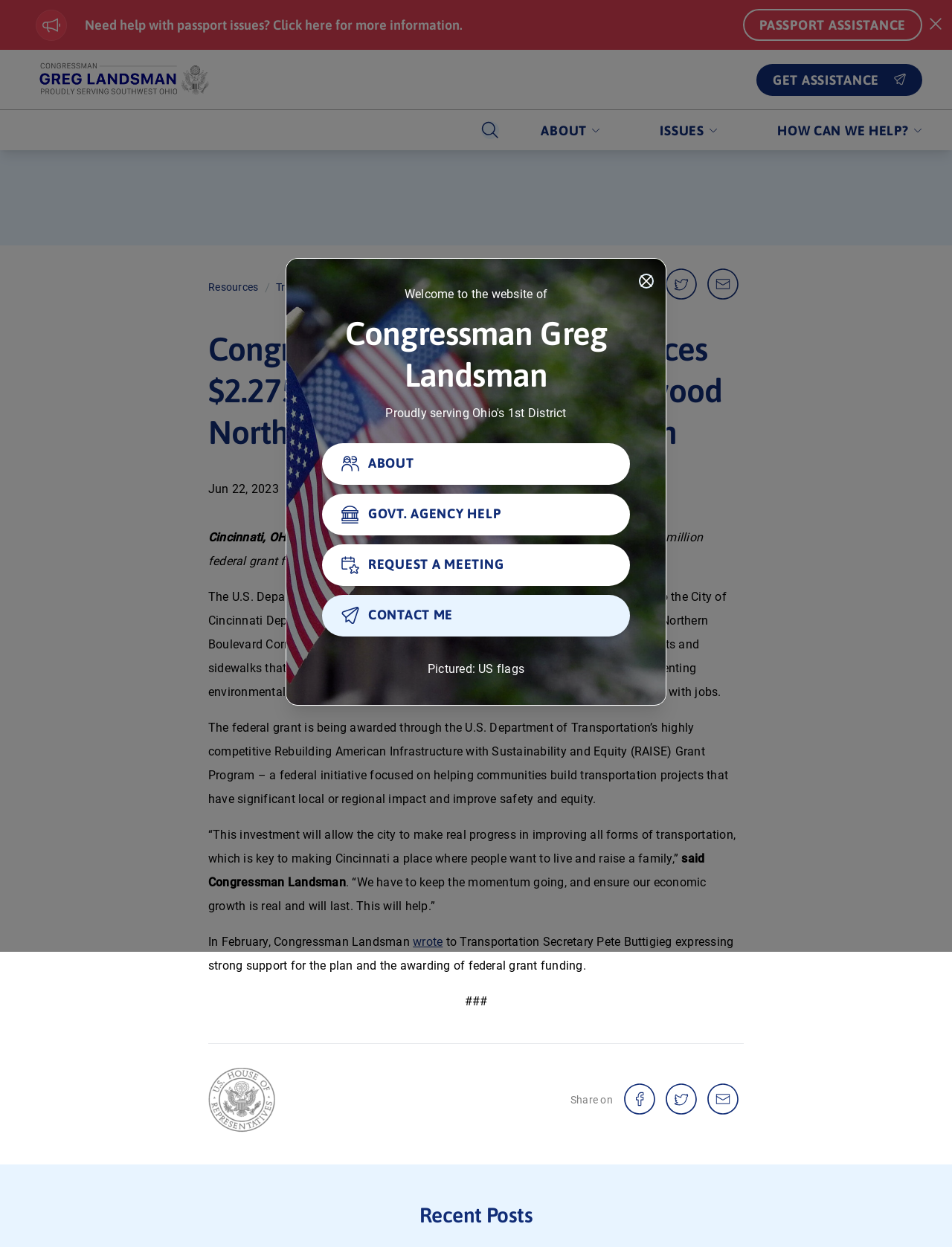Identify the bounding box coordinates of the section to be clicked to complete the task described by the following instruction: "Click the 'About' link". The coordinates should be four float numbers between 0 and 1, formatted as [left, top, right, bottom].

None